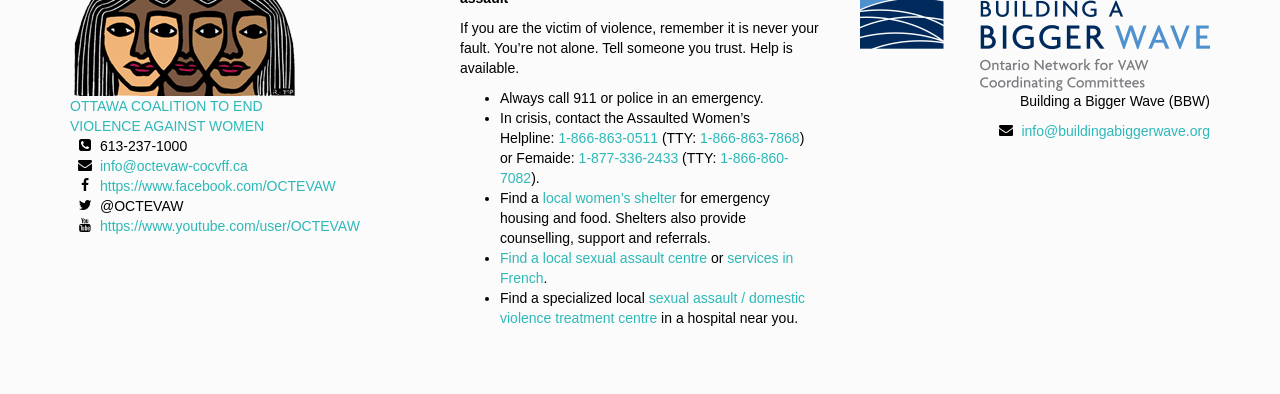Please determine the bounding box coordinates of the element's region to click in order to carry out the following instruction: "Send an email to info@octevaw-cocvff.ca". The coordinates should be four float numbers between 0 and 1, i.e., [left, top, right, bottom].

[0.078, 0.4, 0.194, 0.441]